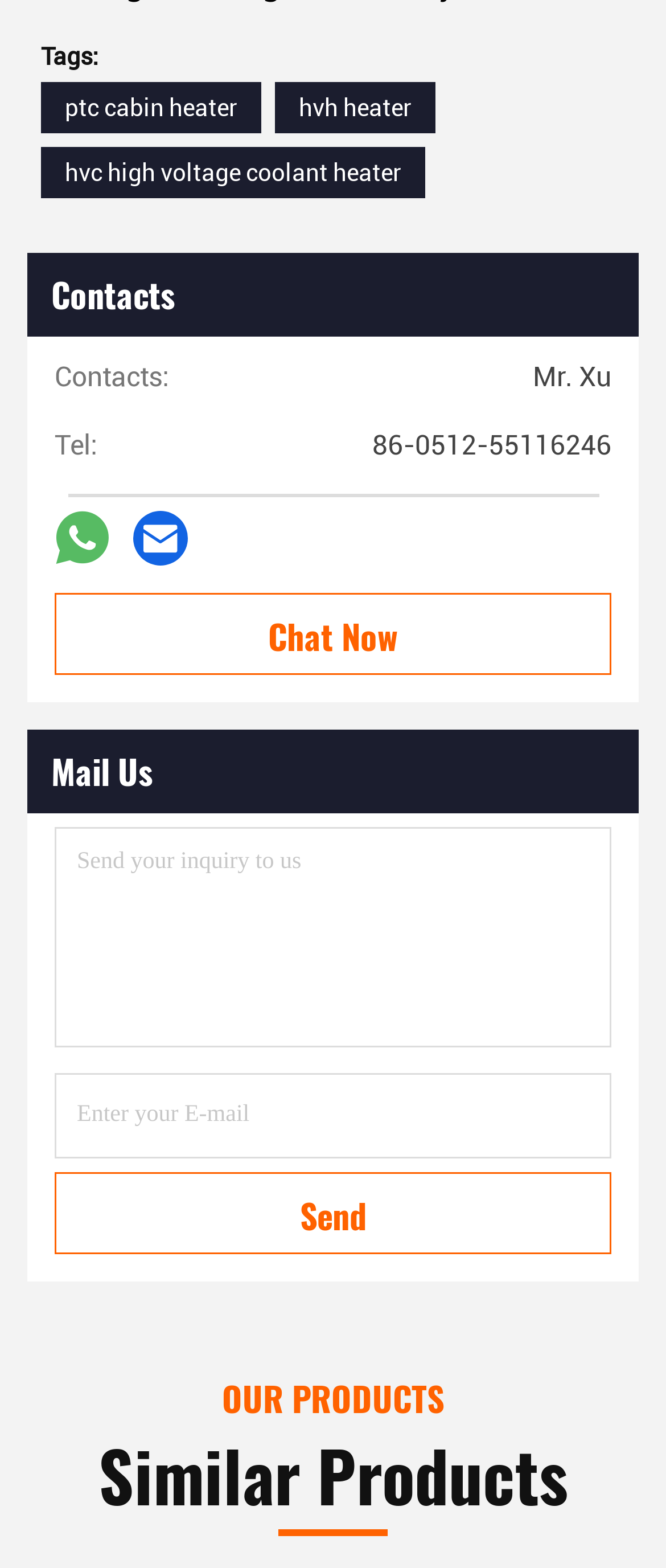For the element described, predict the bounding box coordinates as (top-left x, top-left y, bottom-right x, bottom-right y). All values should be between 0 and 1. Element description: Tel: 86-0512-55116246

[0.082, 0.263, 0.918, 0.306]